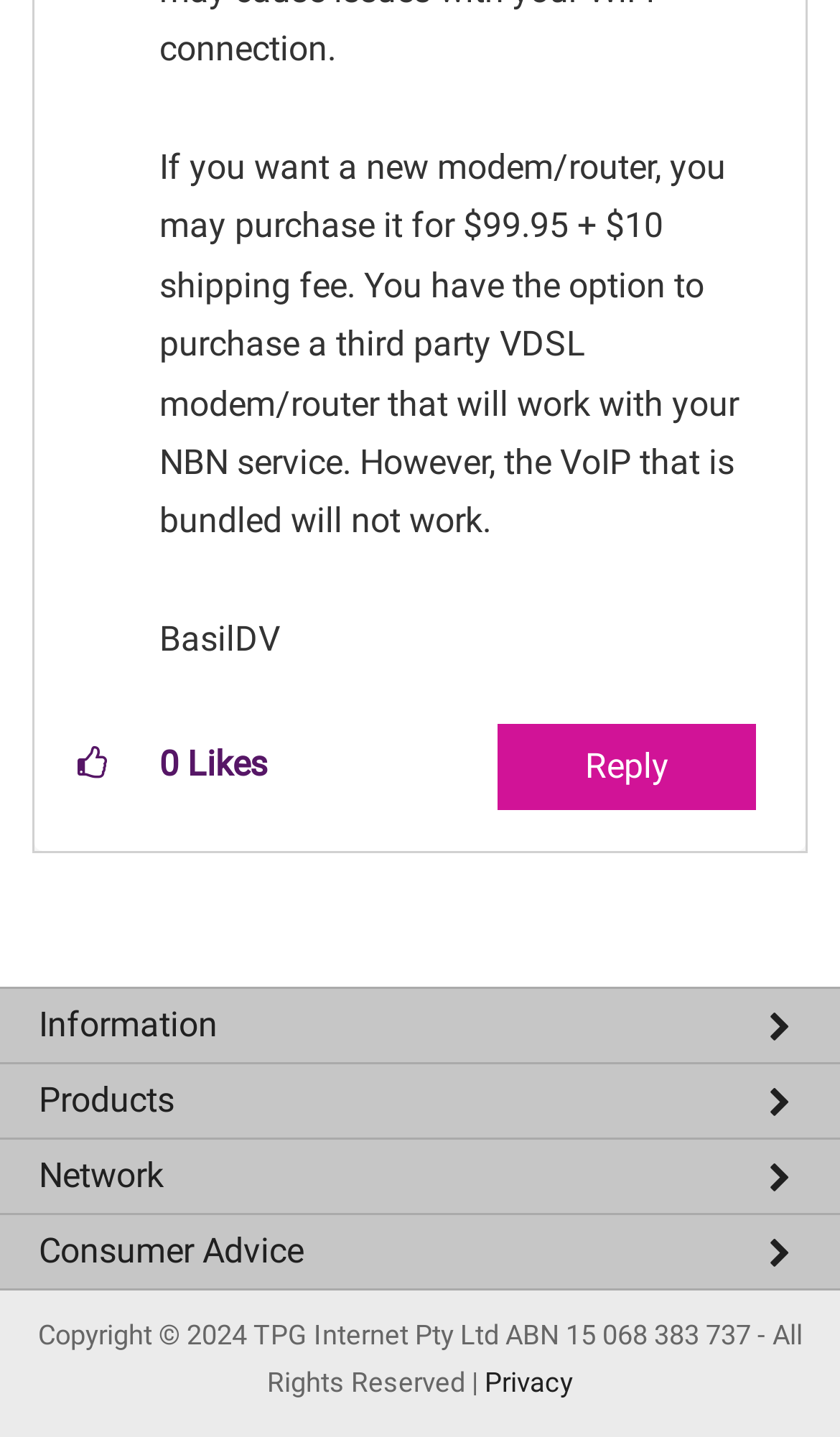Identify the bounding box coordinates of the area that should be clicked in order to complete the given instruction: "Reply to the post". The bounding box coordinates should be four float numbers between 0 and 1, i.e., [left, top, right, bottom].

[0.592, 0.503, 0.9, 0.563]